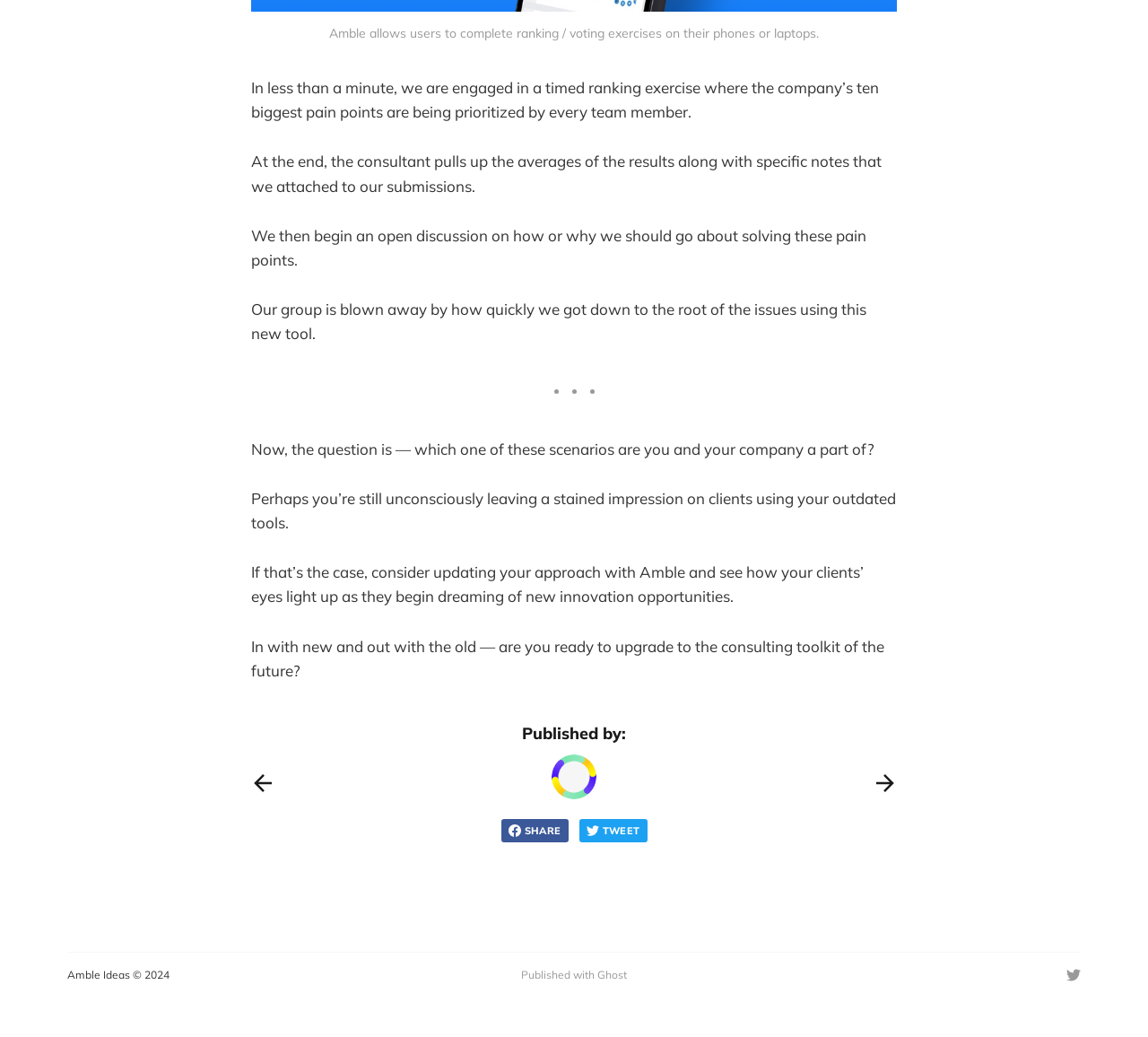Please examine the image and provide a detailed answer to the question: What is the outcome of the ranking exercise?

At the end of the ranking exercise, the consultant pulls up the averages of the results along with specific notes that were attached to the submissions, which are then discussed by the team.